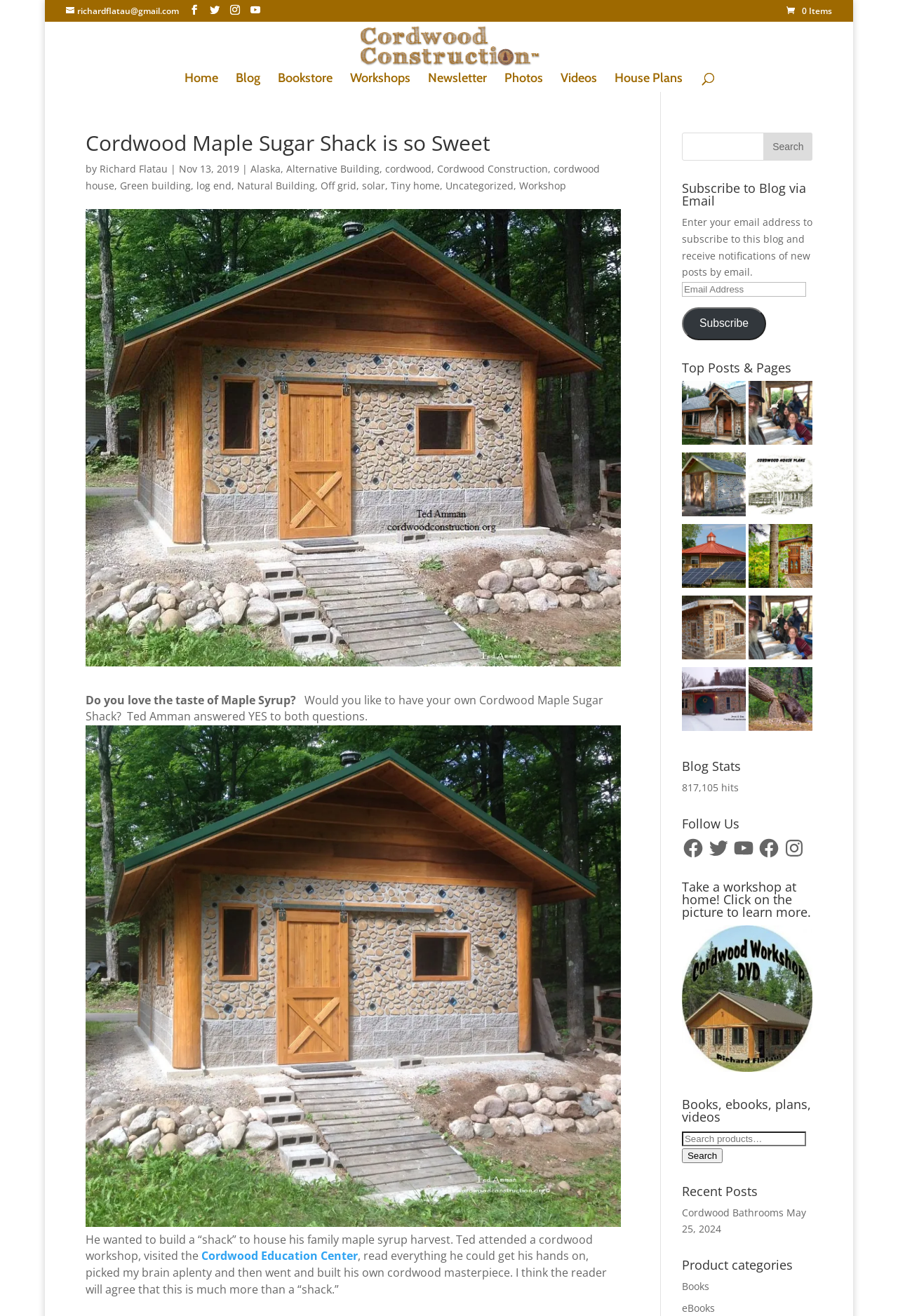Determine the bounding box for the described UI element: "title="Cordwood Construction welcomes you"".

[0.759, 0.289, 0.831, 0.342]